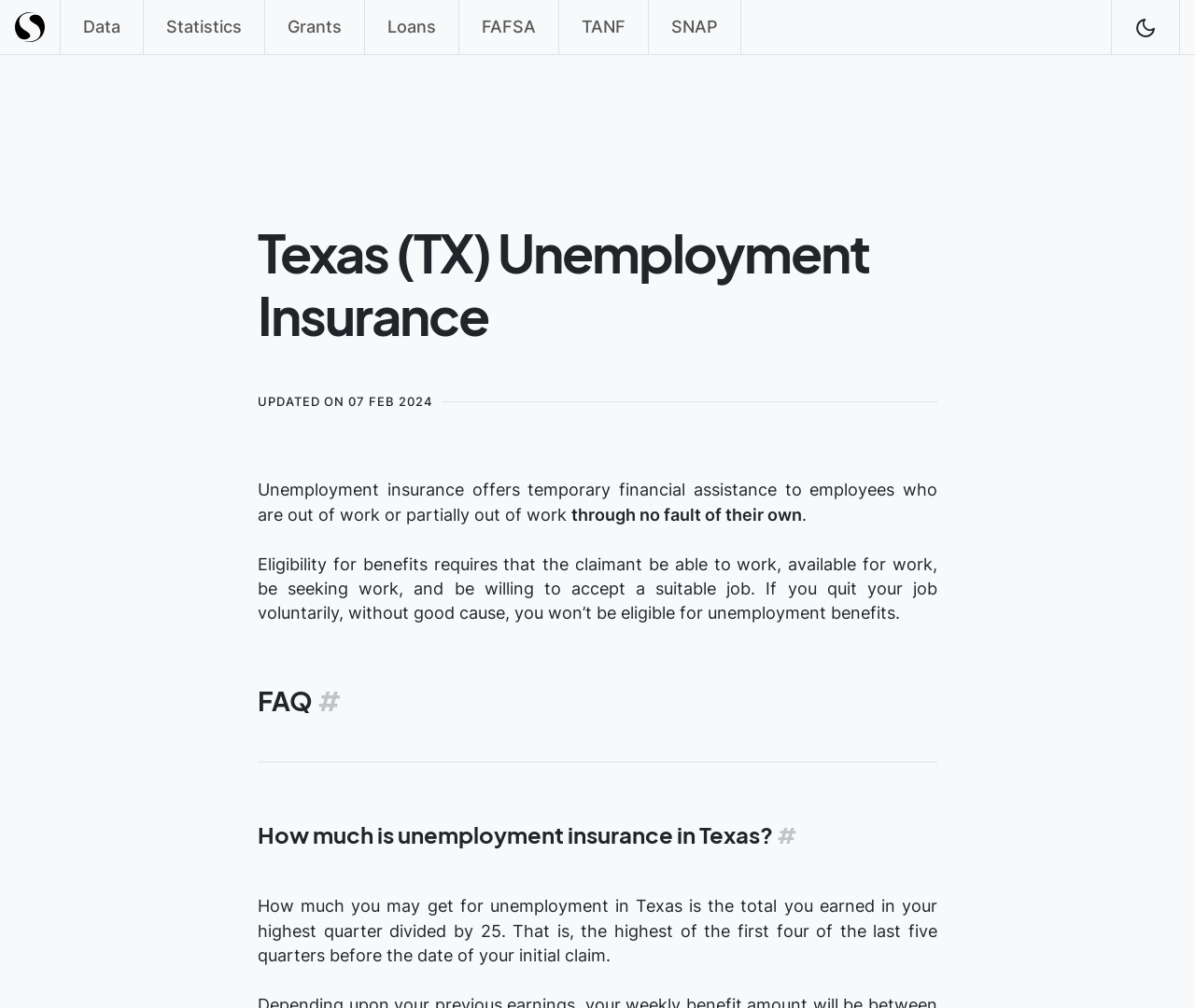Identify and extract the heading text of the webpage.

Texas (TX) Unemployment Insurance